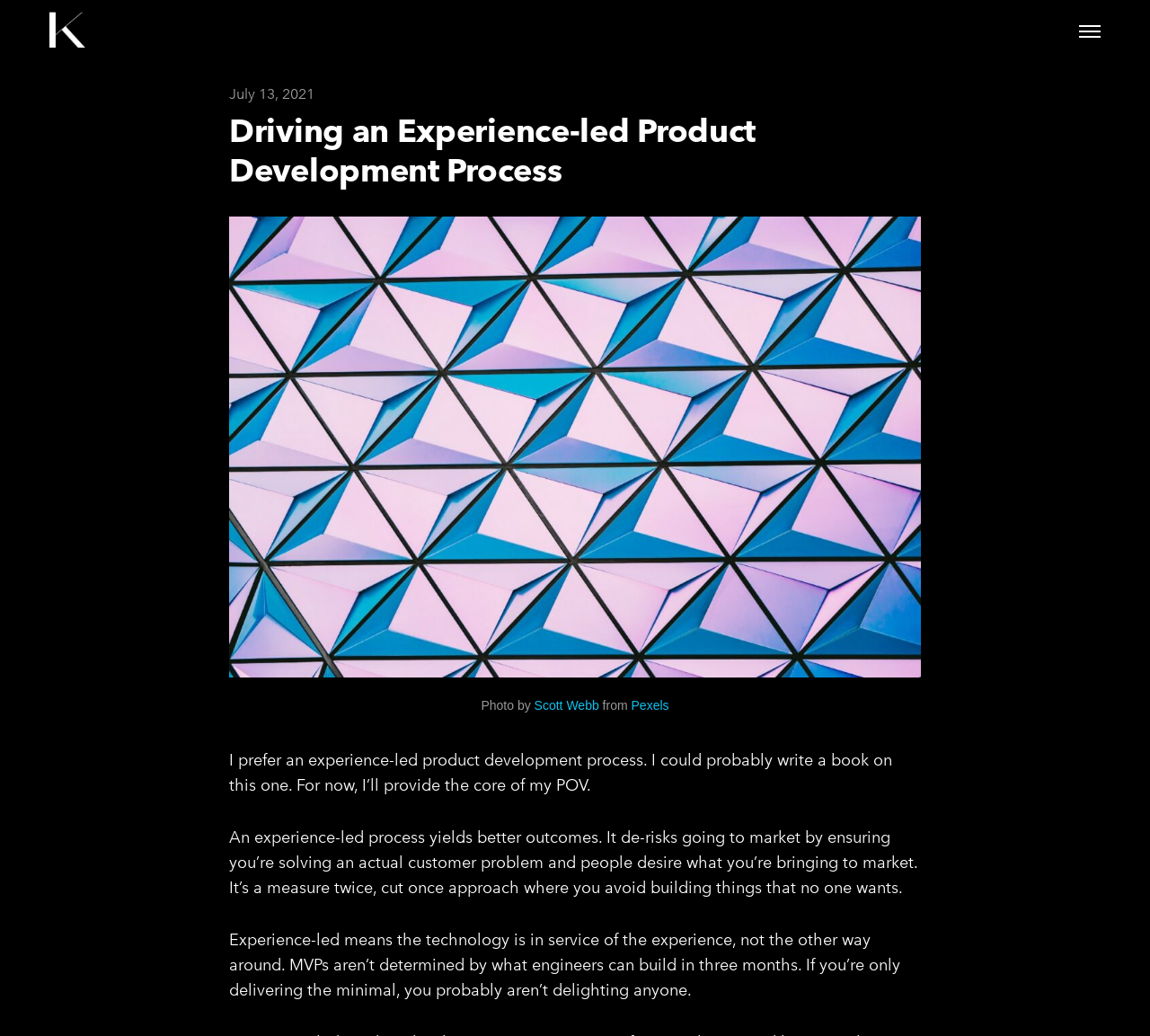What is the focus of an experience-led product development process?
Please answer the question with as much detail as possible using the screenshot.

I found this focus by reading the paragraph element which contains the text 'Experience-led means the technology is in service of the experience, not the other way around...'. This element is located at the bottom of the webpage.